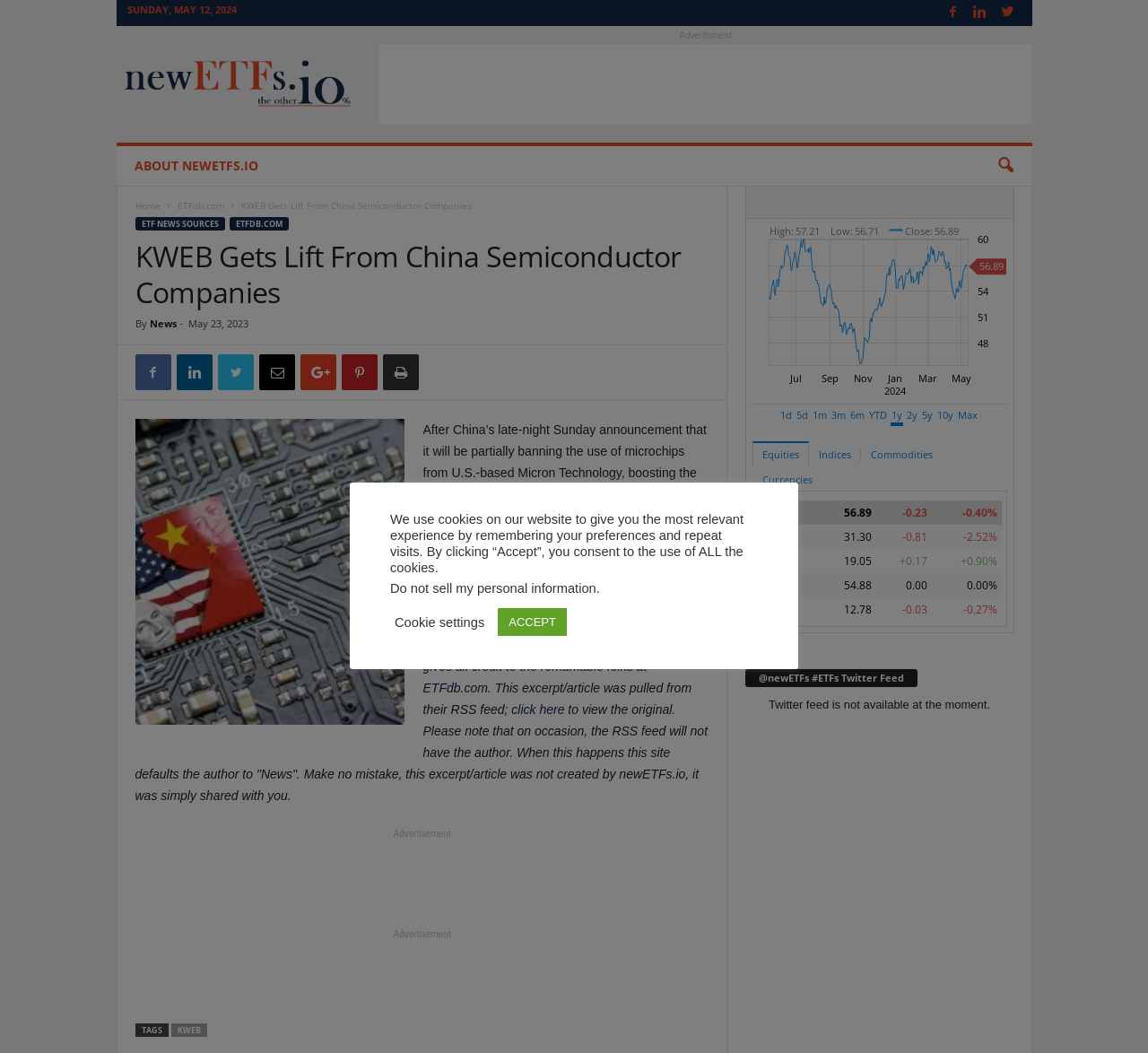Locate the bounding box coordinates of the element that should be clicked to fulfill the instruction: "Click the 'ETFdb.com' link".

[0.154, 0.189, 0.195, 0.201]